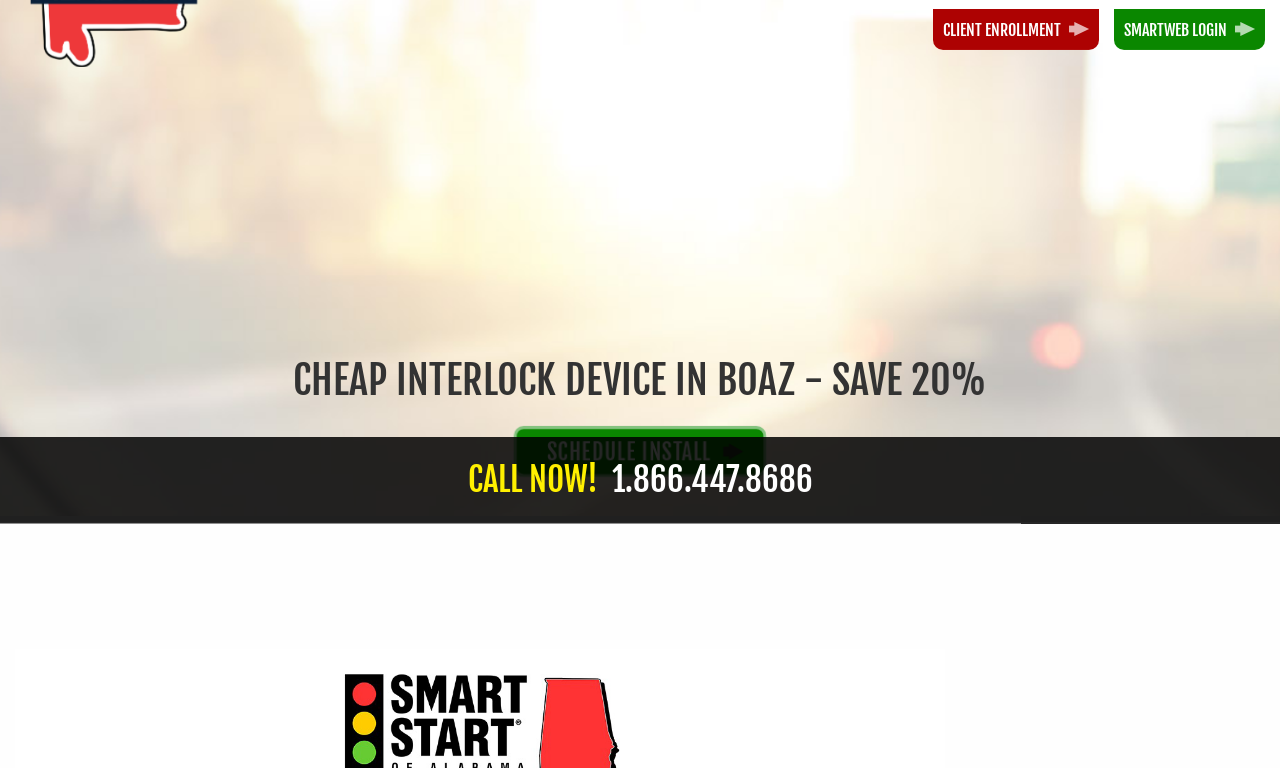What is the purpose of the 'SCHEDULE INSTALL' button?
Look at the screenshot and provide an in-depth answer.

I found the button element with the text 'SCHEDULE INSTALL' which is located below the heading element with the text 'CHEAP INTERLOCK DEVICE IN BOAZ - SAVE 20%'. The button is likely used to schedule an installation of the ignition interlock device.